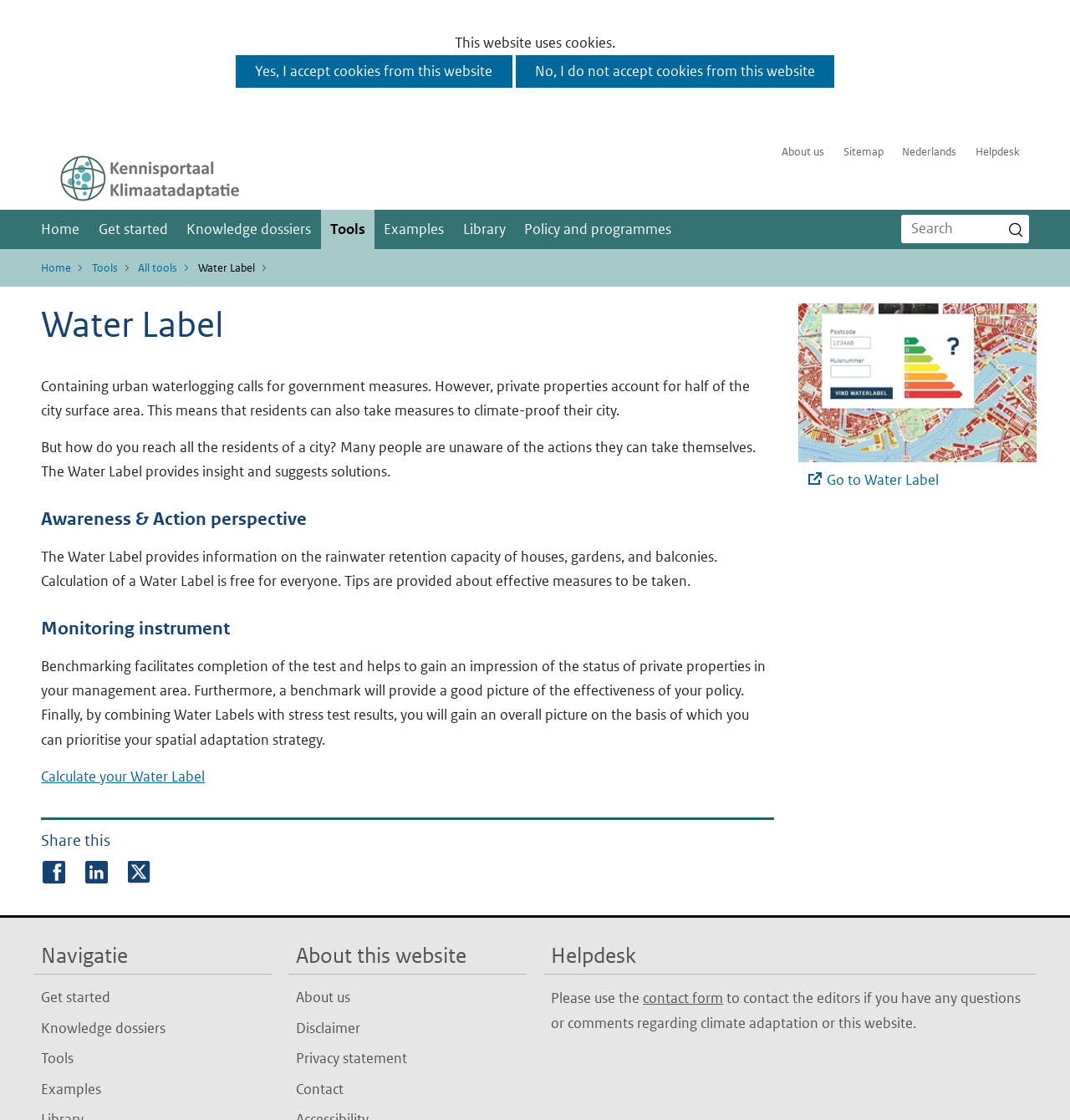Can you find the bounding box coordinates of the area I should click to execute the following instruction: "Calculate your Water Label"?

[0.038, 0.685, 0.192, 0.701]